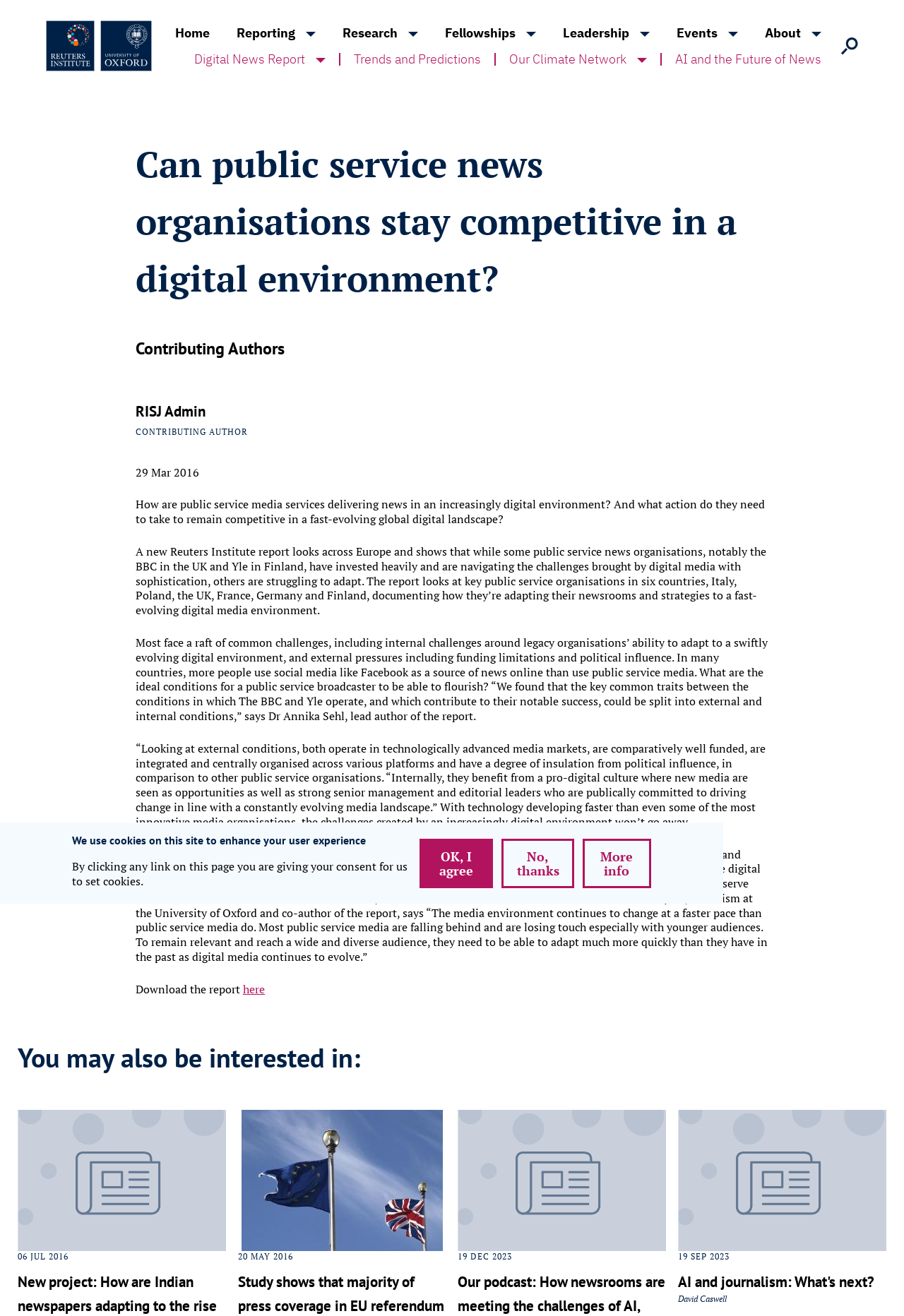What is the name of the institute mentioned on the webpage?
Using the details from the image, give an elaborate explanation to answer the question.

I found a link element with the text 'Reuters Logo' and an image element with the same description, which suggests that the institute mentioned on the webpage is the Reuters Institute.